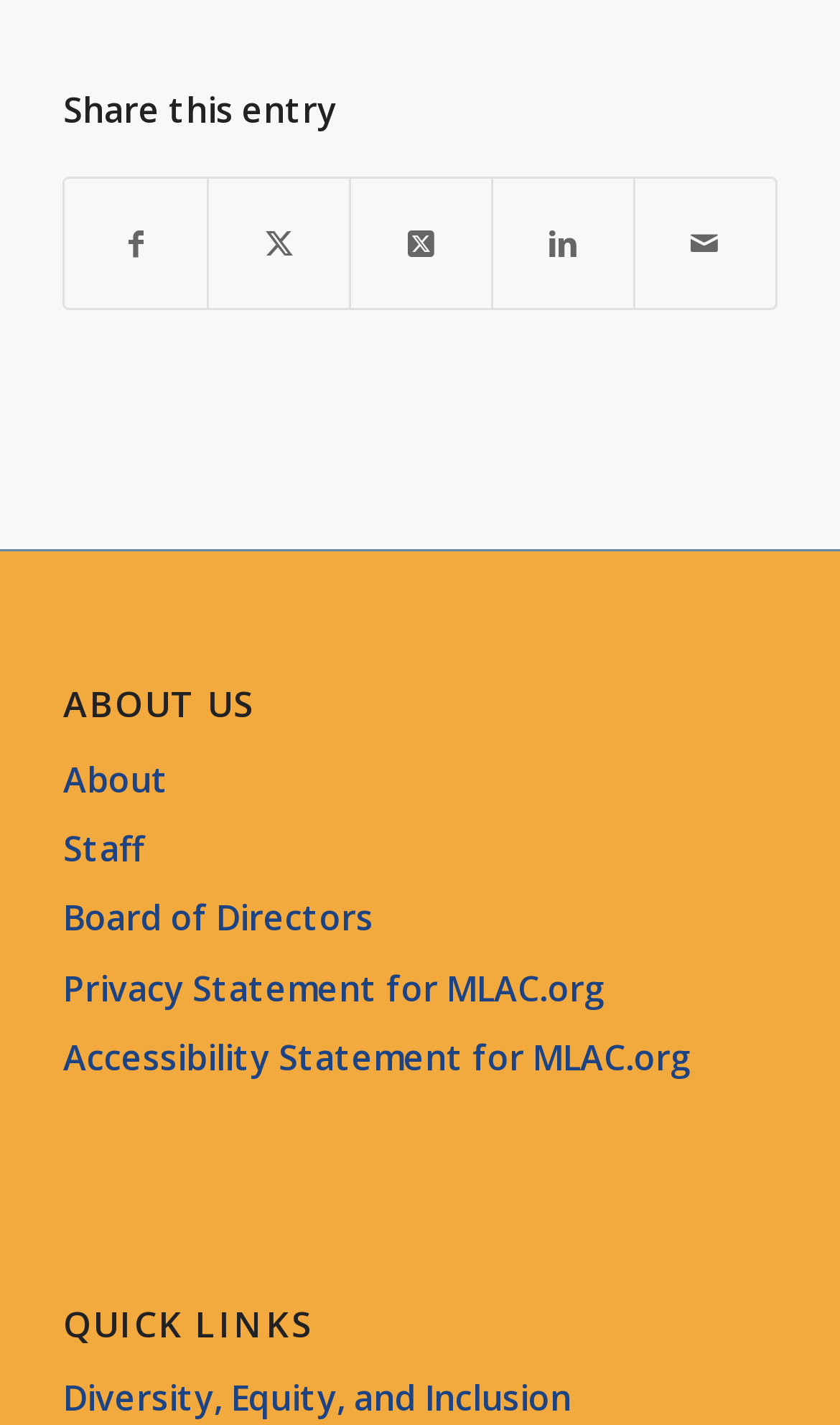What is the last link under 'ABOUT US'?
Provide an in-depth and detailed answer to the question.

I looked at the links under the 'ABOUT US' heading and found that the last link is 'Accessibility Statement for MLAC.org'.